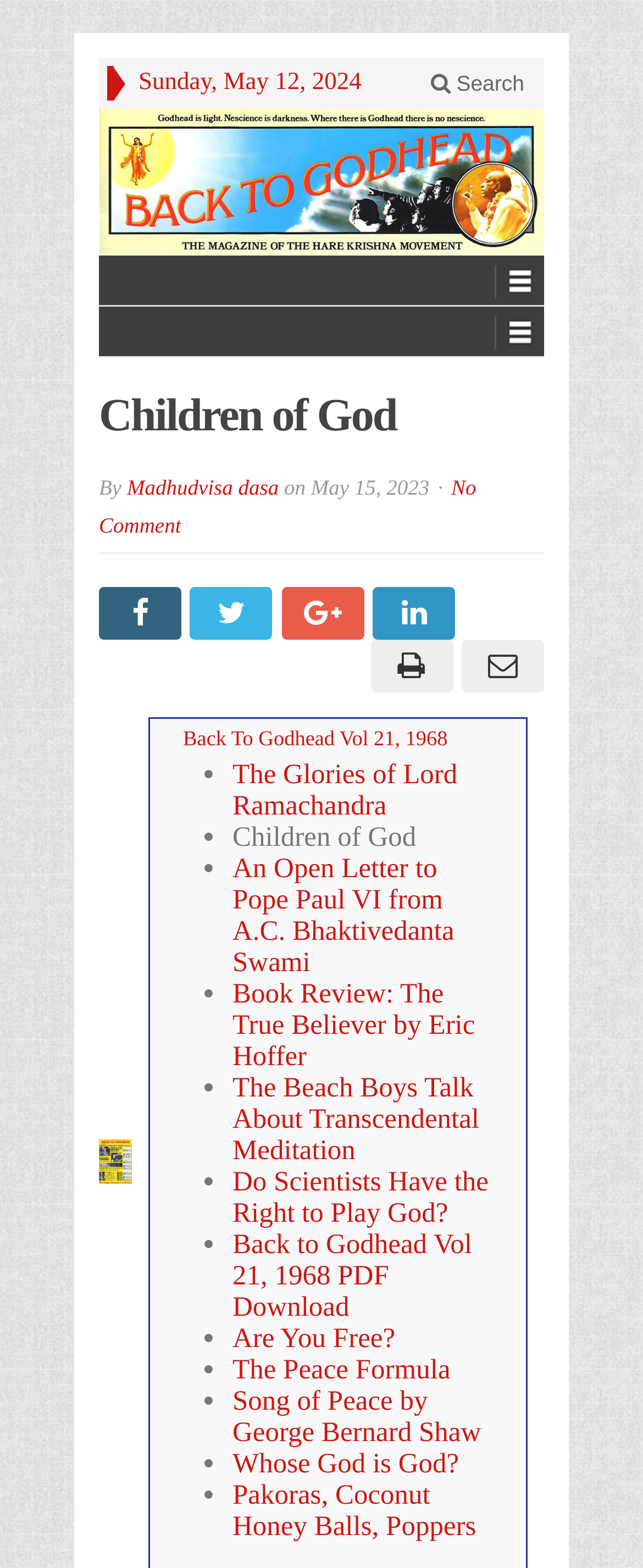How many social media links are there?
Please give a detailed and thorough answer to the question, covering all relevant points.

I counted the number of social media links by looking at the links with icons below the heading 'Children of God'. I found 5 links with icons, namely '', '', '', '', and ''.